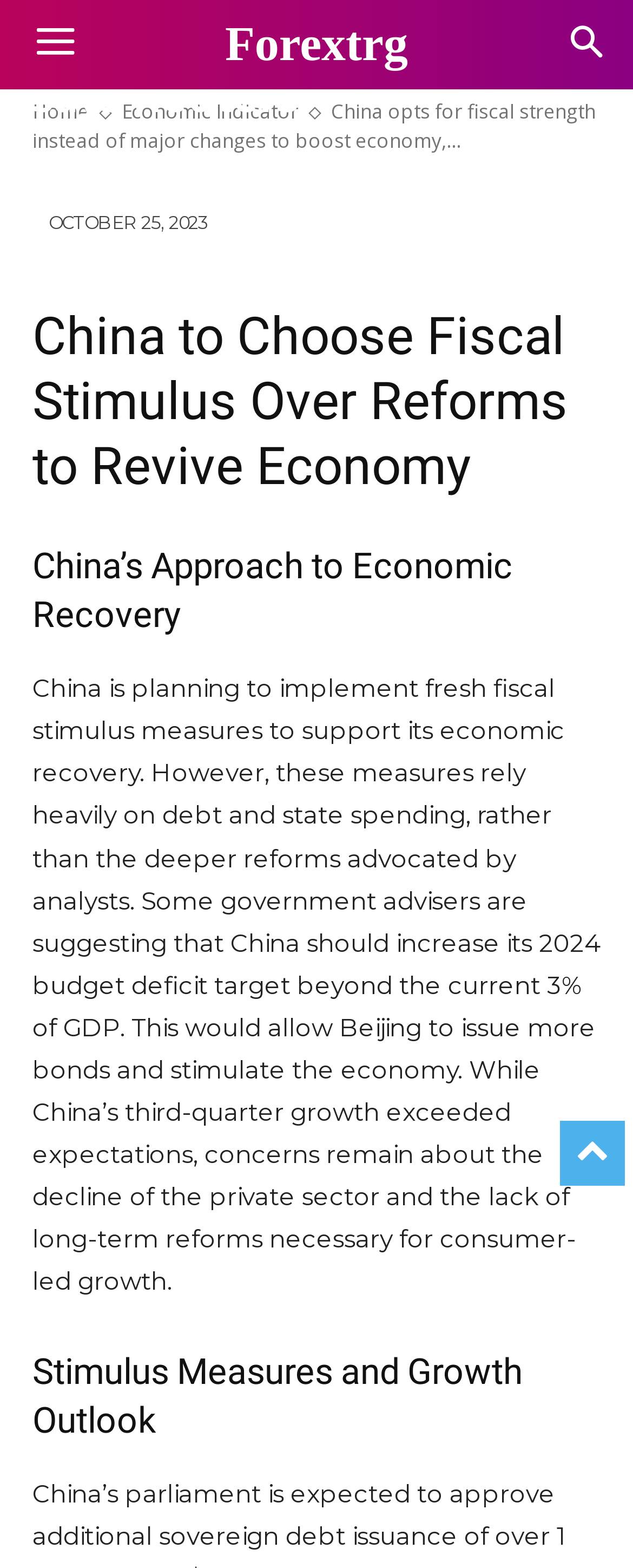Determine the bounding box for the UI element as described: "Economic Indicator". The coordinates should be represented as four float numbers between 0 and 1, formatted as [left, top, right, bottom].

[0.192, 0.062, 0.472, 0.08]